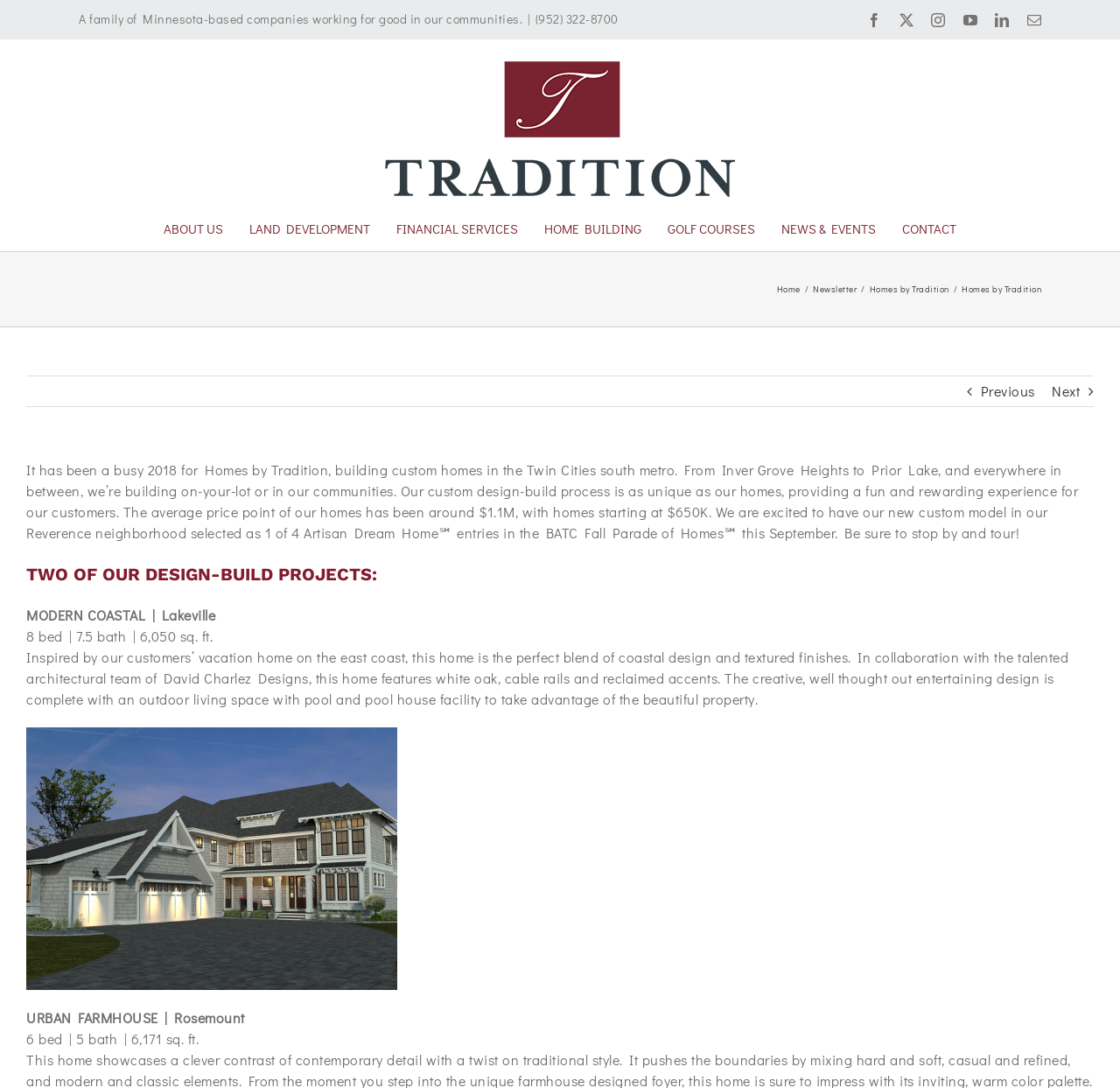What is the design style of the home in Lakeville?
Refer to the image and give a detailed response to the question.

The webpage mentions 'MODERN COASTAL | Lakeville' which indicates that the design style of the home in Lakeville is Modern Coastal.